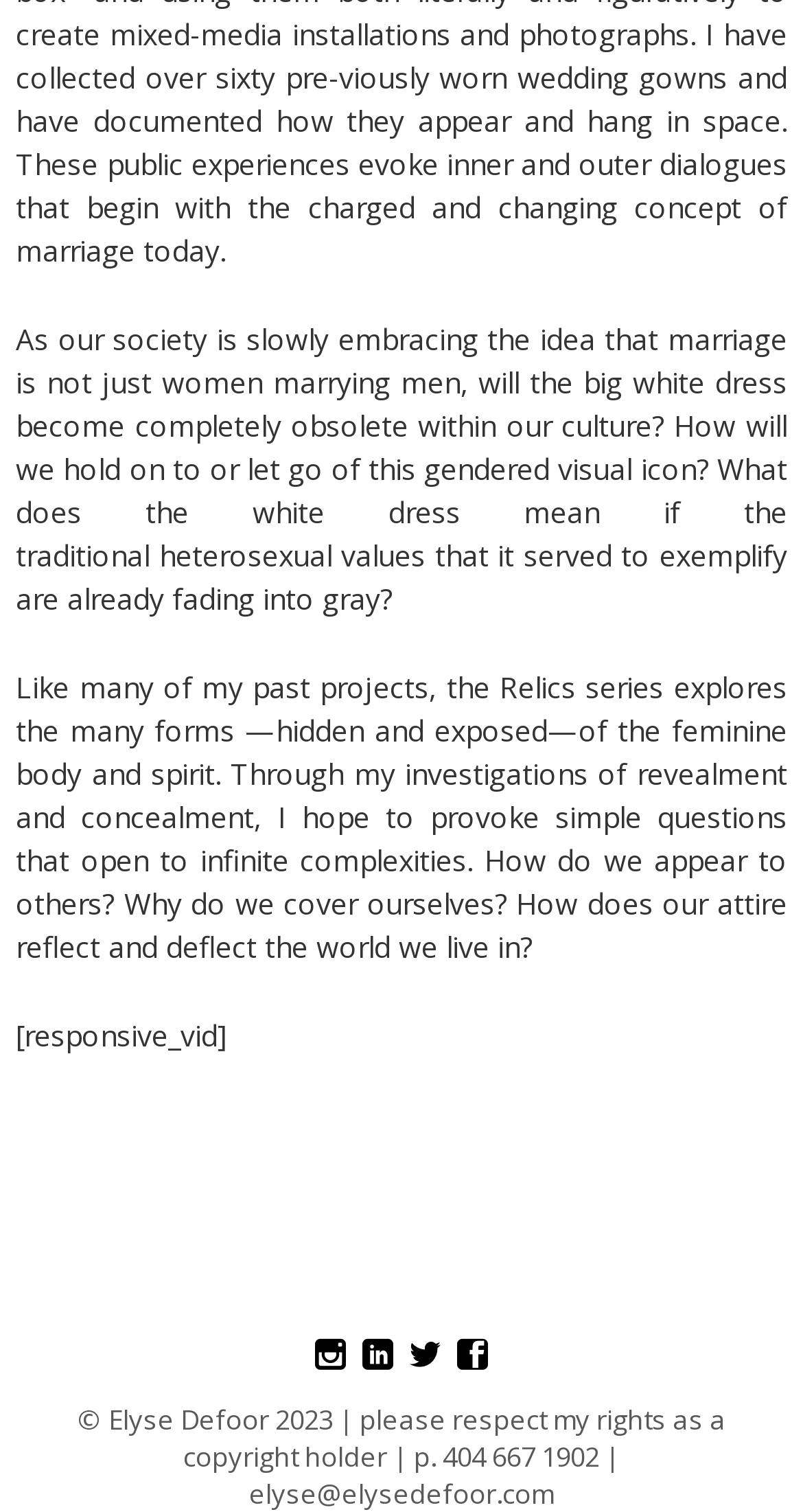What is the author's intention in the Relics series?
Provide a thorough and detailed answer to the question.

The author's intention in the Relics series is to provoke simple questions that open to infinite complexities, as stated in the text 'Through my investigations of revealment and concealment, I hope to provoke simple questions that open to infinite complexities.' This suggests that the author is trying to encourage critical thinking and exploration of complex ideas.